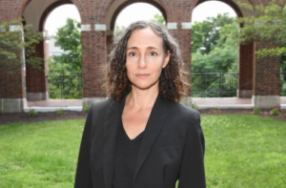Observe the image and answer the following question in detail: What is the subject of Hanna Pickard's research?

According to the caption, Hanna Pickard's appointment is celebrated for her innovative work addressing critical issues such as opioid addiction, which suggests that opioid addiction is one of the subjects of her research.